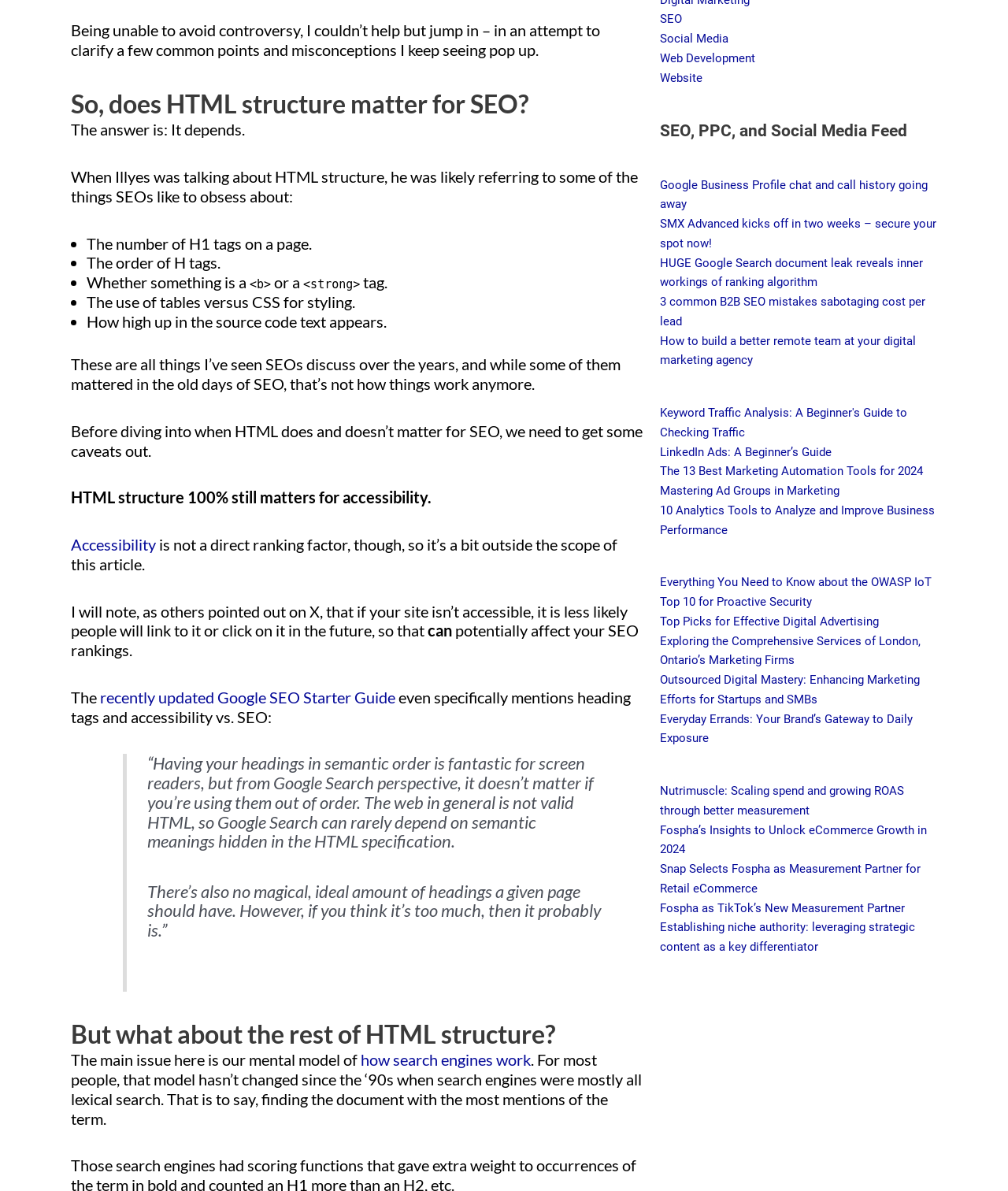Using the webpage screenshot, locate the HTML element that fits the following description and provide its bounding box: "how search engines work".

[0.358, 0.882, 0.527, 0.898]